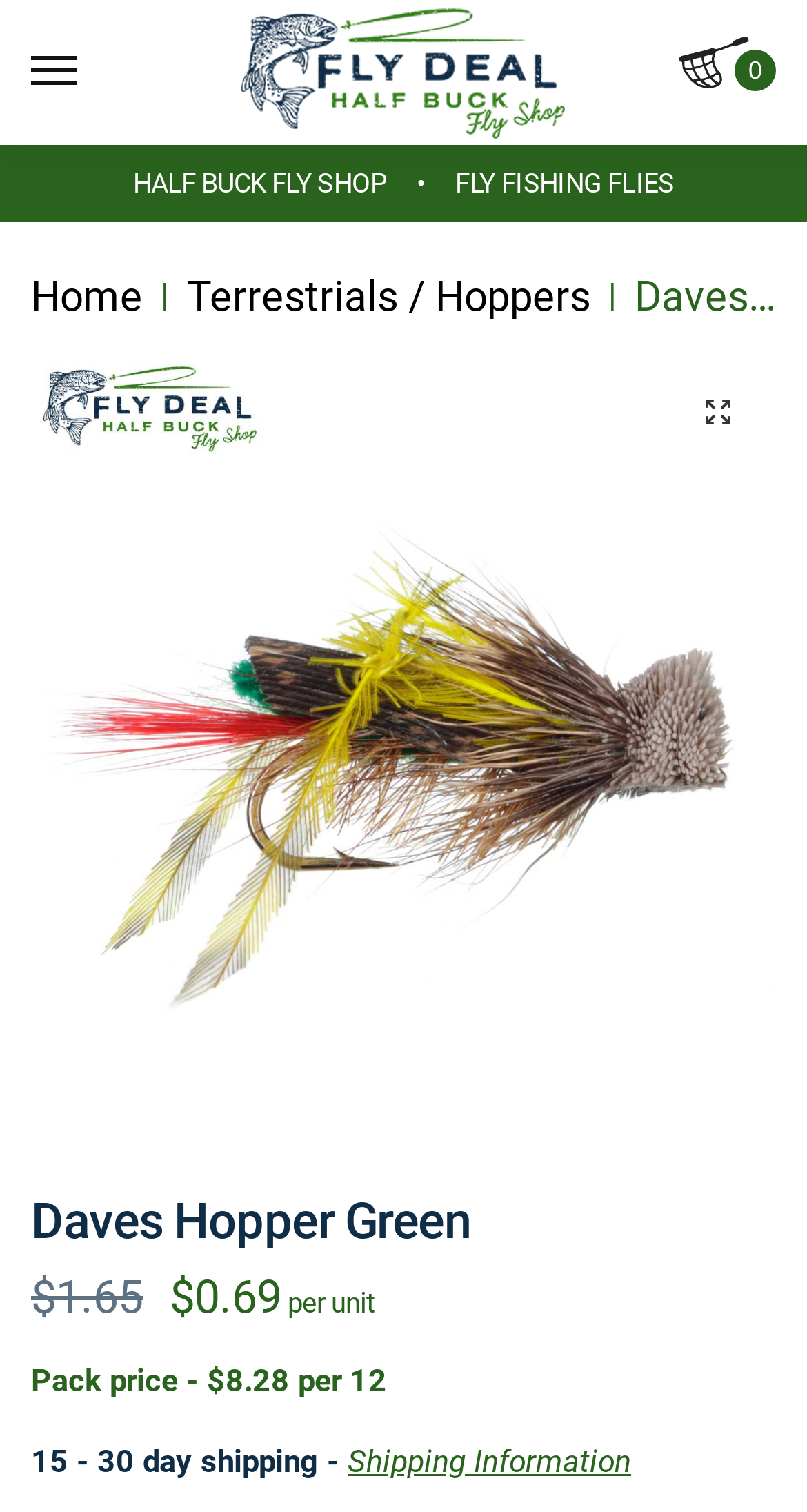Find the bounding box coordinates of the element I should click to carry out the following instruction: "View shipping information".

[0.431, 0.954, 0.782, 0.979]